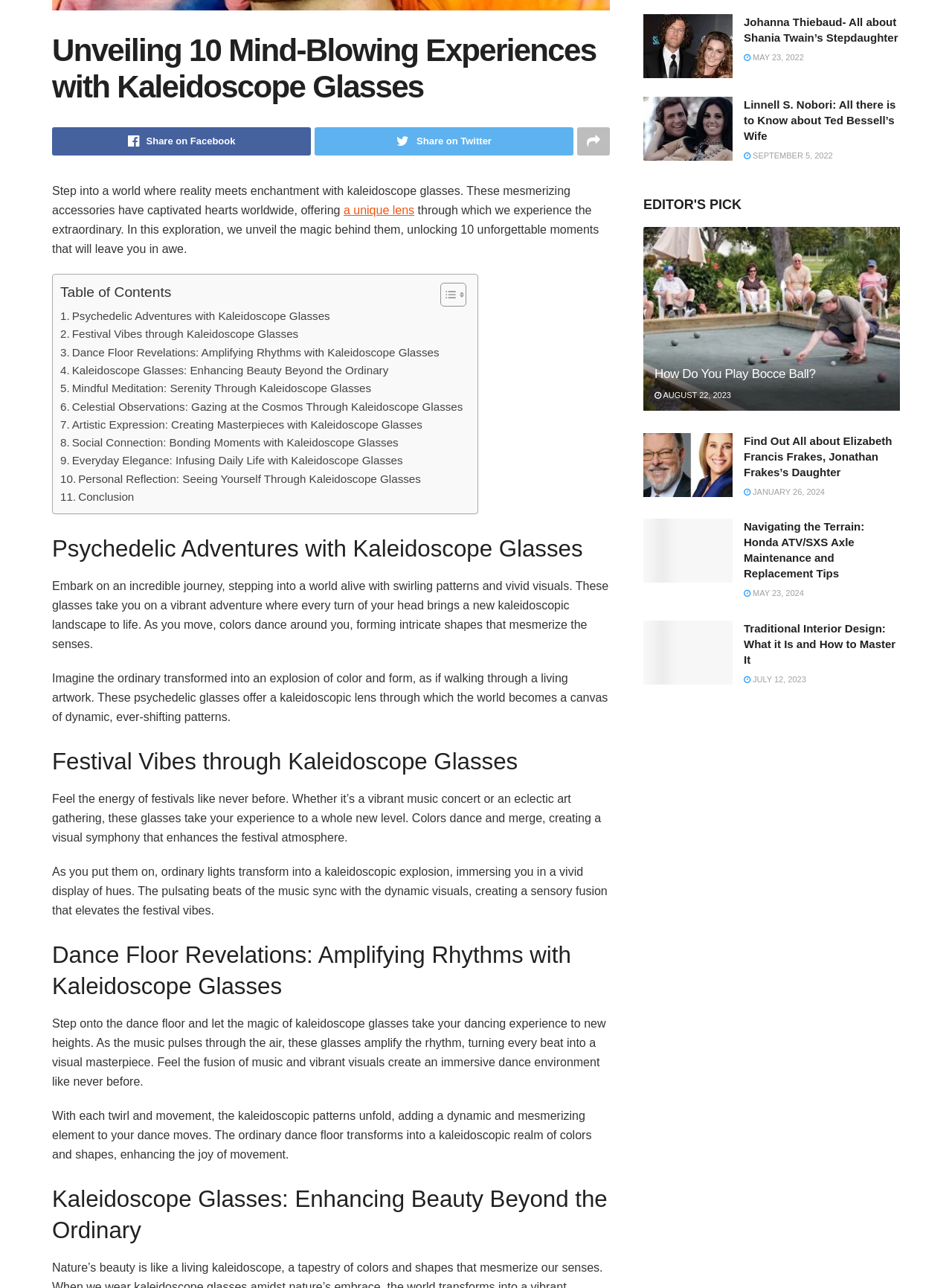Identify the bounding box for the element characterized by the following description: "Eurochem Labs Stanozolol".

None